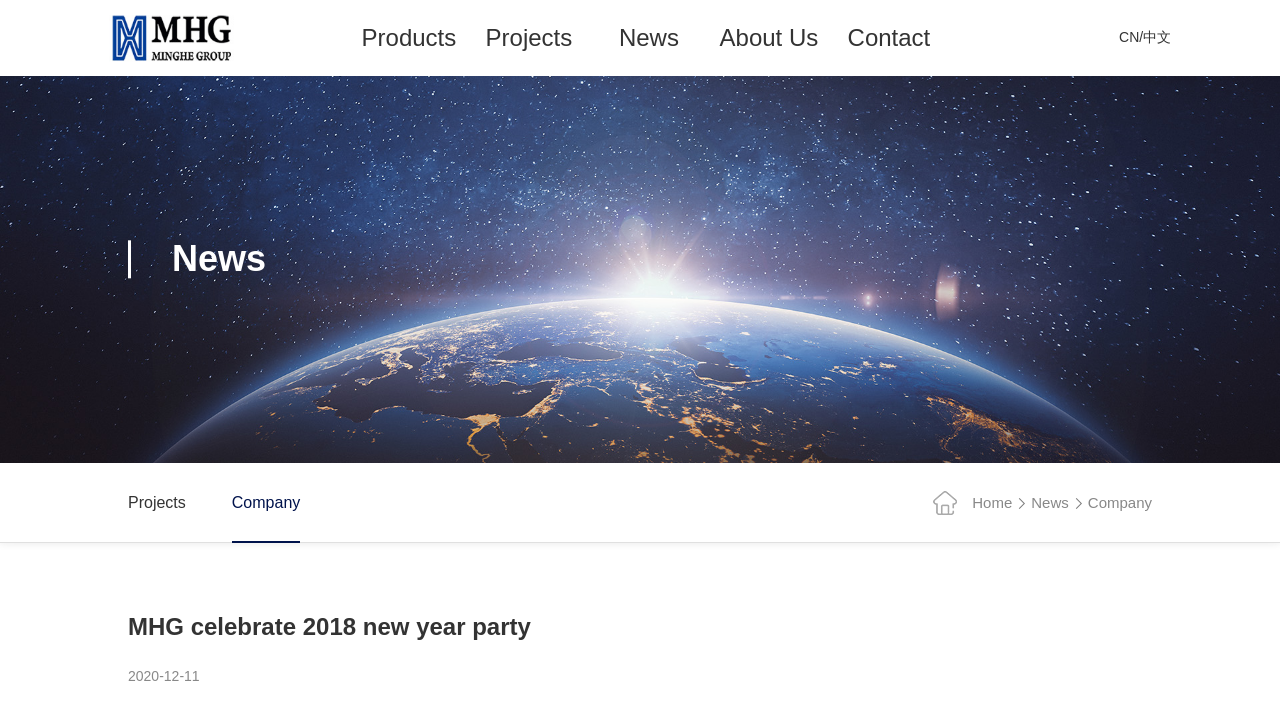Determine the bounding box coordinates of the section I need to click to execute the following instruction: "view projects". Provide the coordinates as four float numbers between 0 and 1, i.e., [left, top, right, bottom].

[0.273, 0.028, 0.366, 0.079]